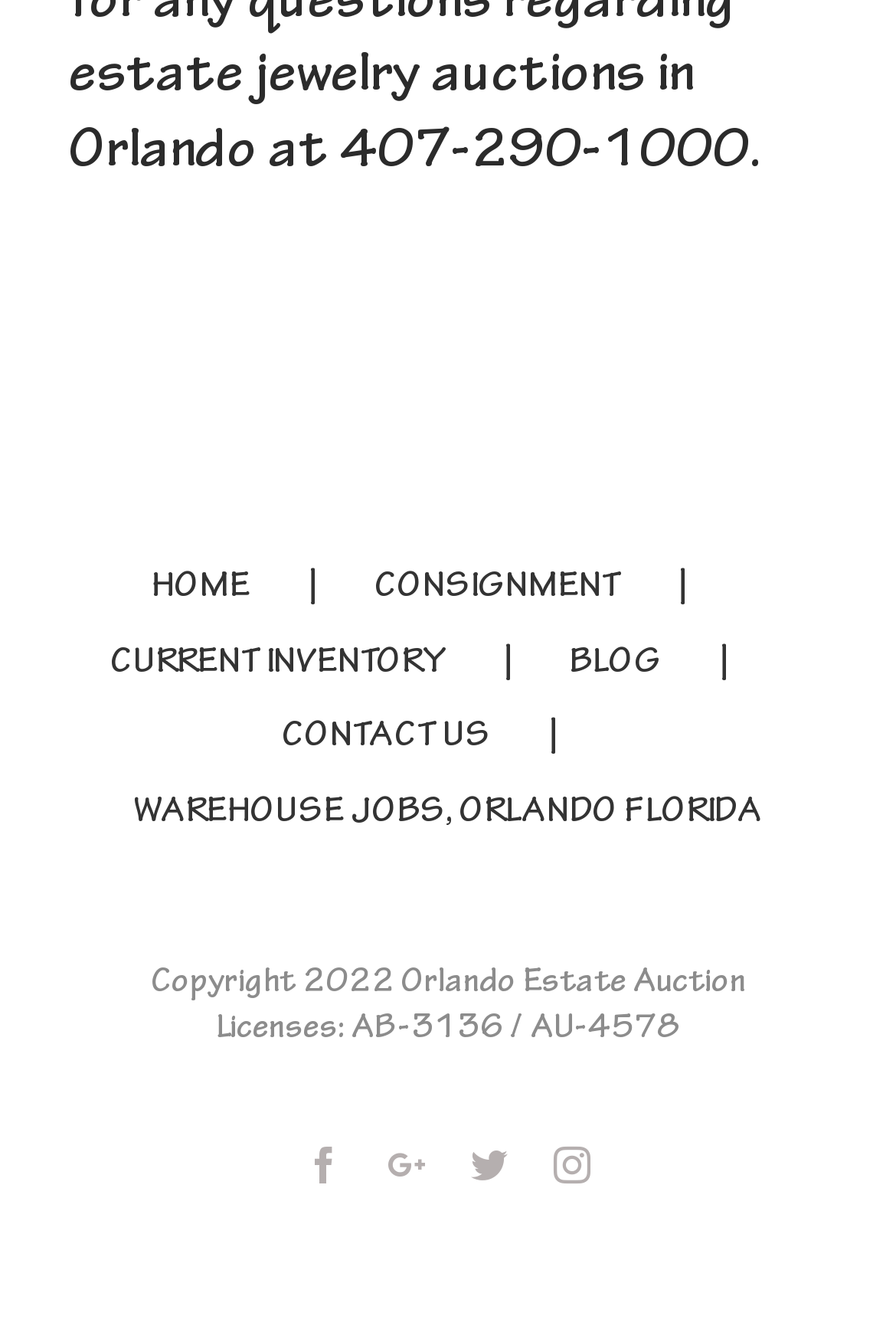Please locate the UI element described by "Warehouse Jobs, Orlando Florida" and provide its bounding box coordinates.

[0.149, 0.588, 0.851, 0.624]